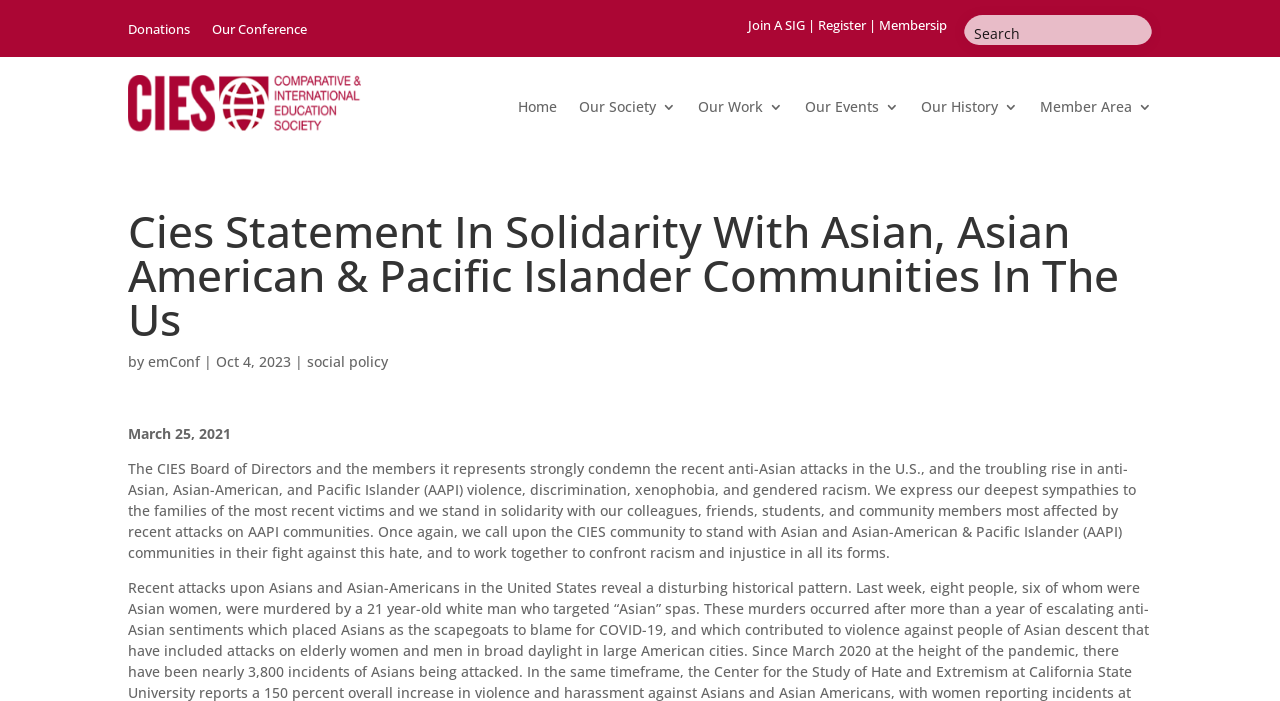Indicate the bounding box coordinates of the element that needs to be clicked to satisfy the following instruction: "Read the statement". The coordinates should be four float numbers between 0 and 1, i.e., [left, top, right, bottom].

[0.1, 0.654, 0.888, 0.801]